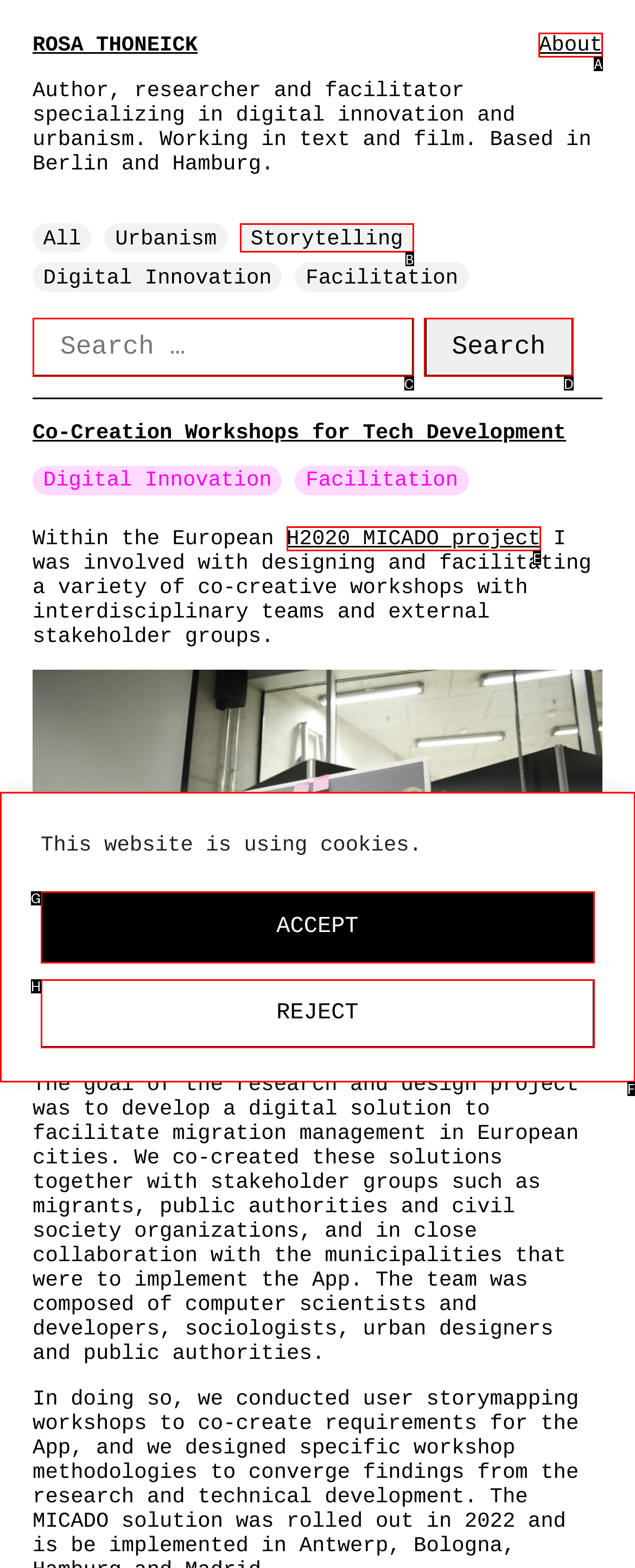Tell me which one HTML element best matches the description: H2020 MICADO project
Answer with the option's letter from the given choices directly.

E